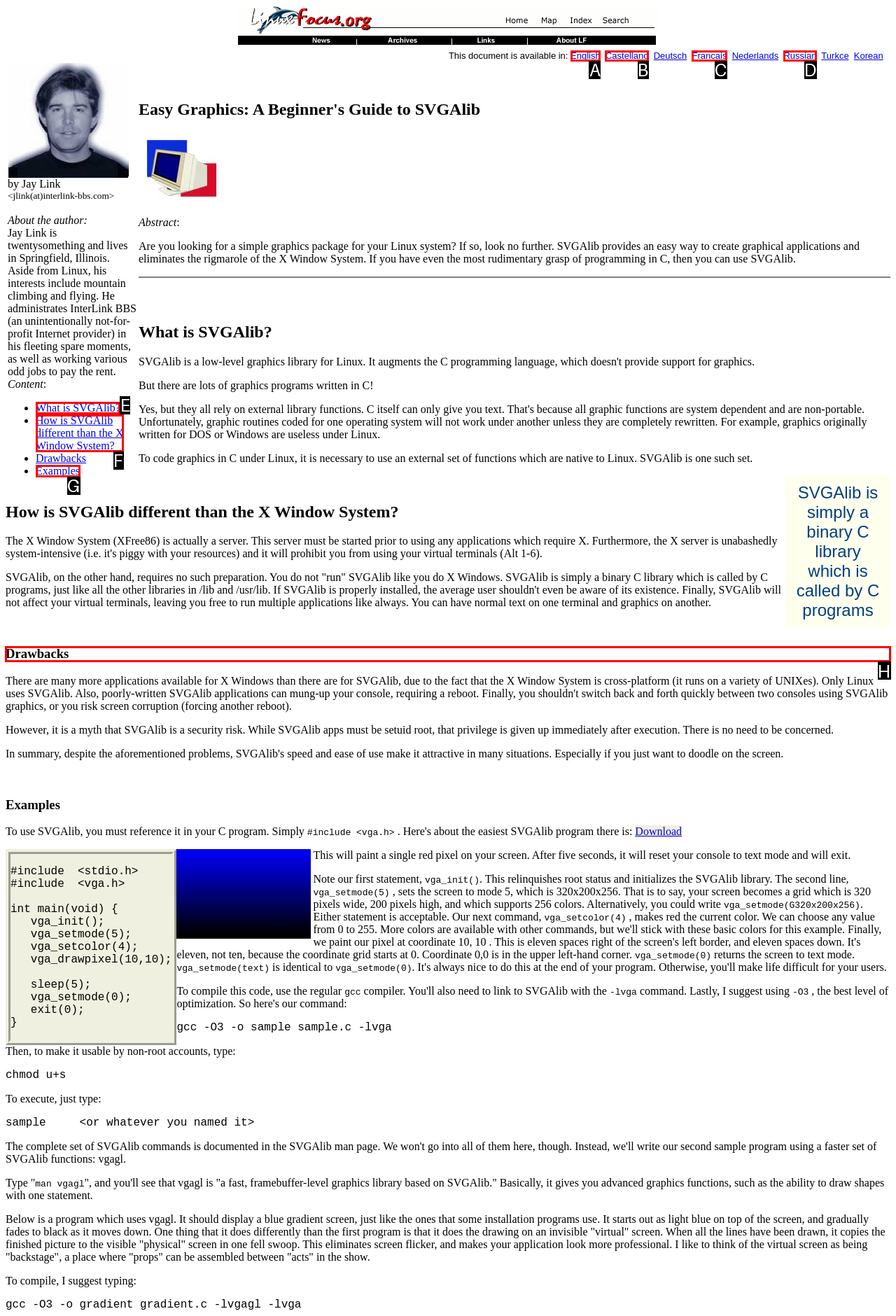Among the marked elements in the screenshot, which letter corresponds to the UI element needed for the task: Learn about the drawbacks of SVGAlib?

H